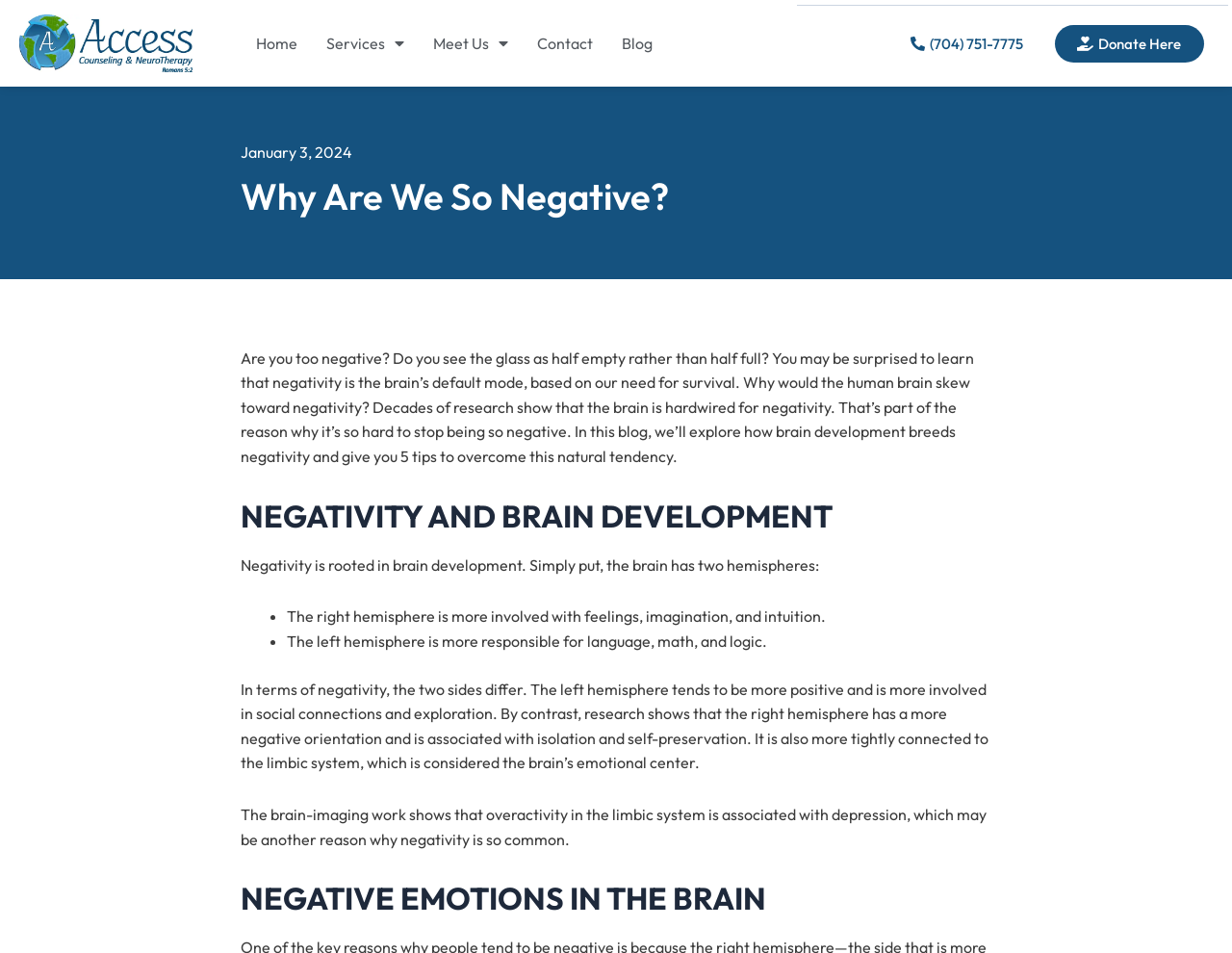Give an extensive and precise description of the webpage.

This webpage is about the topic of negativity and its relation to brain development. At the top, there is a navigation menu with links to "Home", "Services", "Meet Us", "Contact", and "Blog". On the right side of the navigation menu, there are two more links: a phone number "(704) 751-7775" and a "Donate Here" button.

Below the navigation menu, there is a heading that displays the date "January 3, 2024". Next to it, there is a main heading "Why Are We So Negative?" which is followed by a brief introduction to the topic. The introduction explains that negativity is the brain's default mode due to its need for survival and that it's hard to overcome this natural tendency.

The main content of the webpage is divided into two sections: "NEGATIVITY AND BRAIN DEVELOPMENT" and "NEGATIVE EMOTIONS IN THE BRAIN". The first section explains that negativity is rooted in brain development, specifically in the difference between the right and left hemispheres of the brain. The right hemisphere is more involved with feelings and intuition, while the left hemisphere is more responsible for language and logic. The section also mentions that the right hemisphere has a more negative orientation and is associated with isolation and self-preservation.

The second section, "NEGATIVE EMOTIONS IN THE BRAIN", discusses how the brain's emotional center, the limbic system, is associated with depression and negativity. The section explains that overactivity in the limbic system is associated with depression, which may be another reason why negativity is so common.